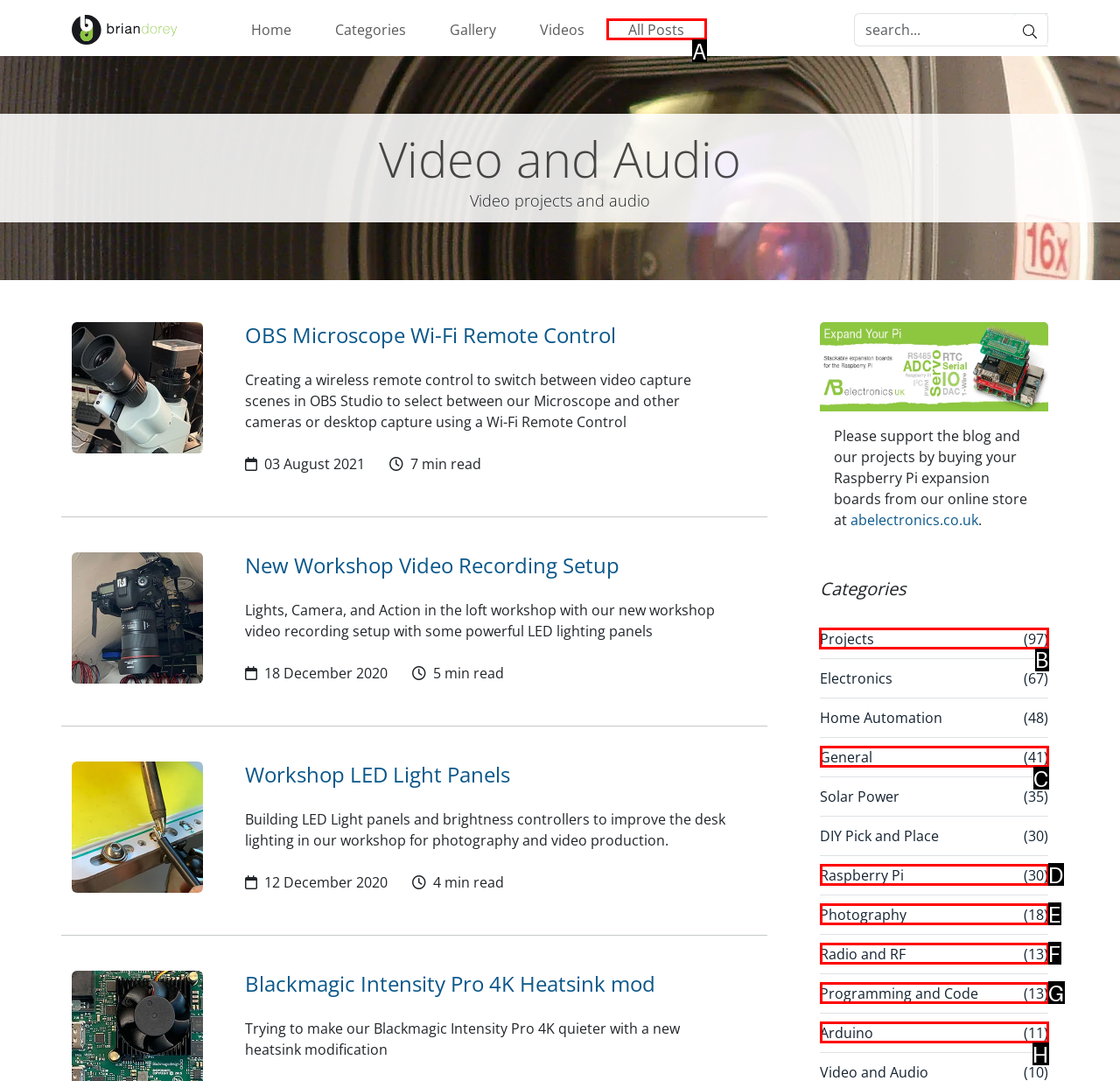Determine the letter of the element I should select to fulfill the following instruction: Click Delphi Construction Logo. Just provide the letter.

None